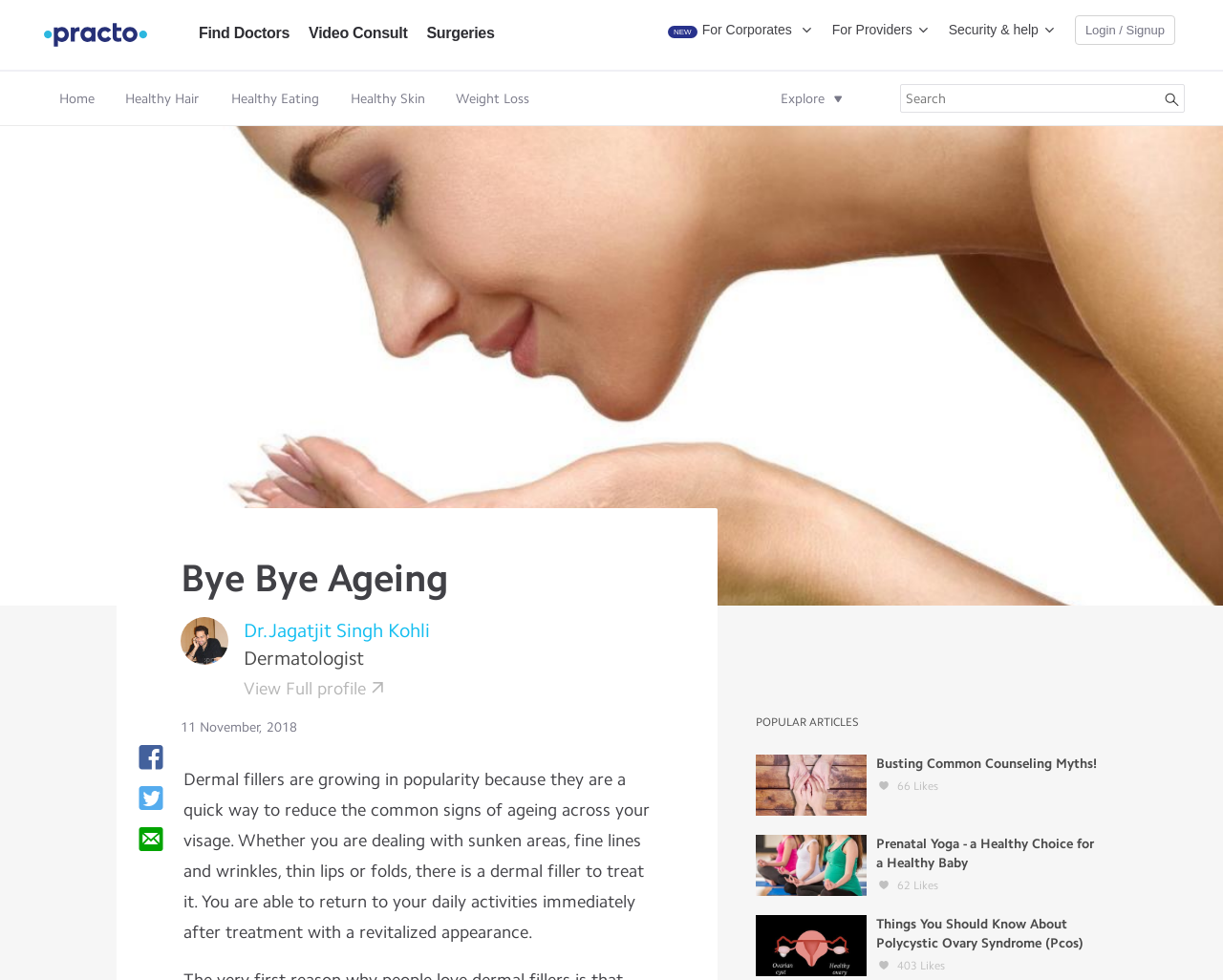Summarize the webpage in an elaborate manner.

The webpage is titled "Bye Bye Ageing" and has a prominent header section at the top with several links, including "Find Doctors", "Video Consult", "Surgeries", and "Login / Signup". Below the header section, there is a navigation menu with links to "Home", "Healthy Hair", "Healthy Eating", "Healthy Skin", and "Weight Loss". 

To the right of the navigation menu, there is a search box labeled "Search". Below the search box, there is a link to "Explore" with an arrow icon. 

The main content of the webpage is divided into two sections. The left section has a heading "Bye Bye Ageing" and a subheading "Dermatologist" with a name "Dr.Jagatjit Singh Kohli" and a link to his profile. Below the subheading, there is a paragraph of text describing dermal fillers and their benefits. 

The right section has a heading "POPULAR ARTICLES" and lists three articles with titles, links, and like counts. The articles are "Busting Common Counseling Myths!", "Prenatal Yoga - a Healthy Choice for a Healthy Baby", and "Things You Should Know About Polycystic Ovary Syndrome (Pcos)". Each article has a heading and a brief description. 

At the top right corner of the webpage, there are three social media links represented by icons.